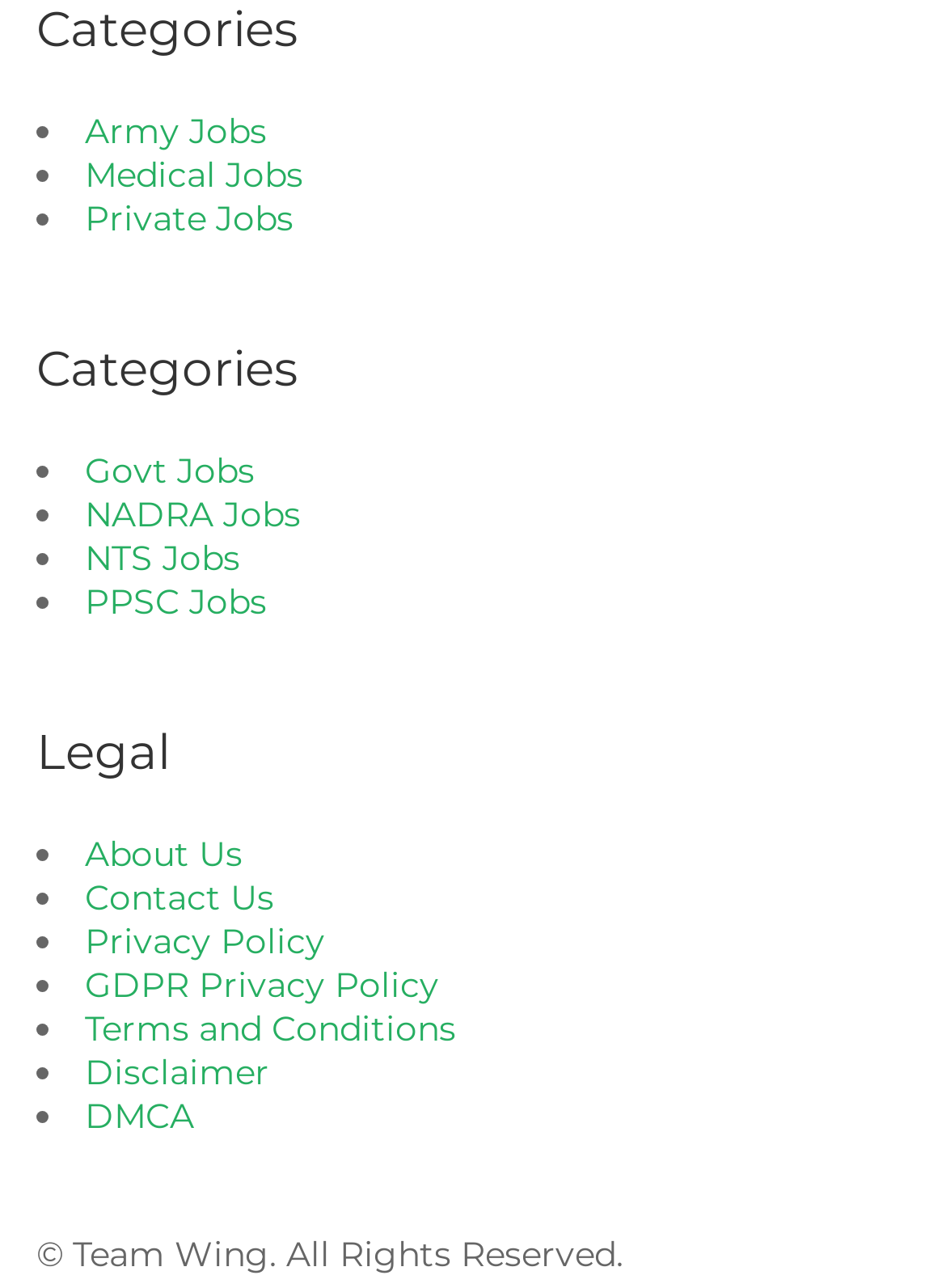Examine the image carefully and respond to the question with a detailed answer: 
How many sections are there on the webpage?

I identified three sections on the webpage: the top section with job categories, the middle section with a heading 'Categories', and the bottom section with a heading 'Legal'. There are 3 sections in total.